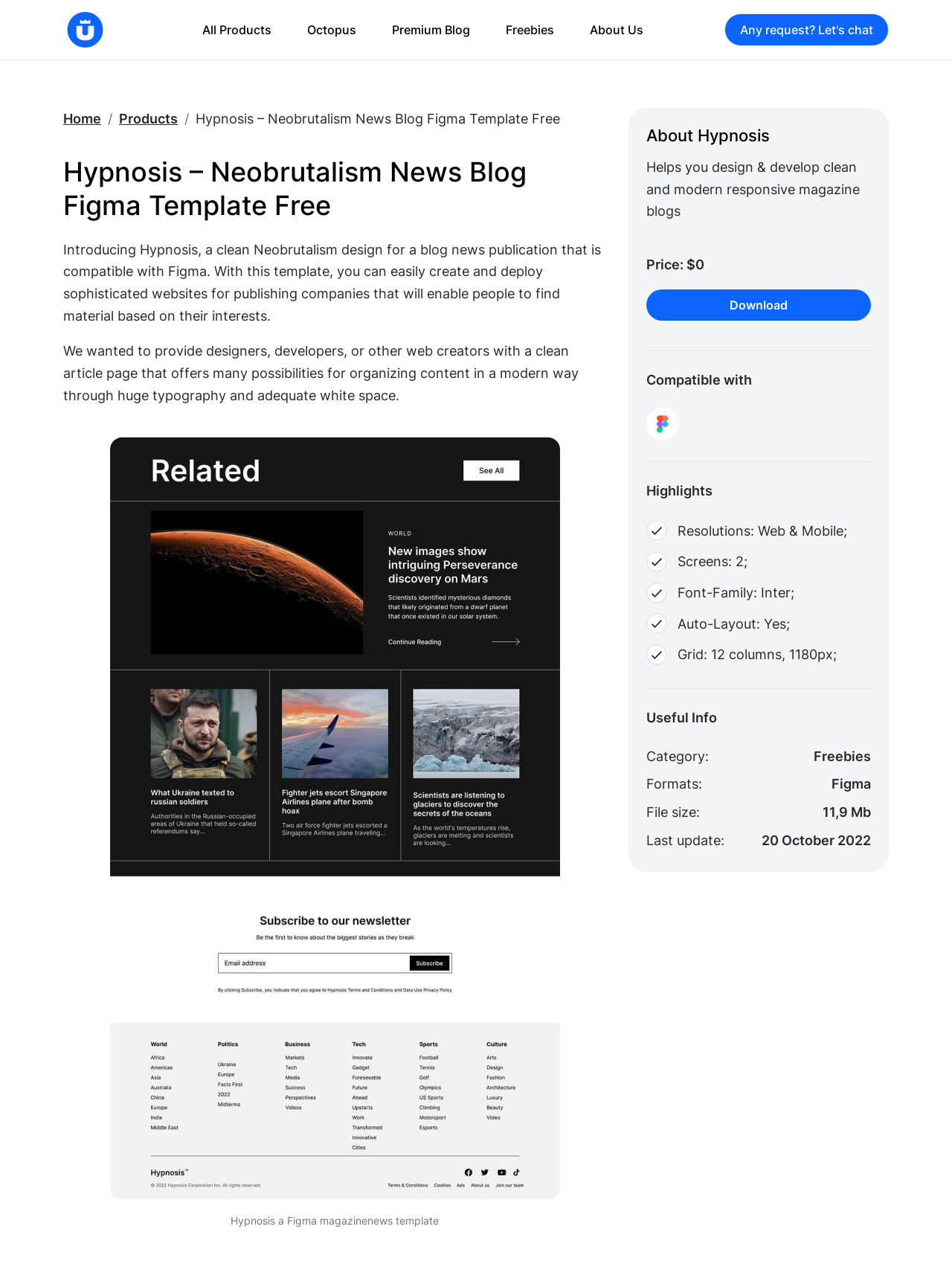Give a detailed overview of the webpage's appearance and contents.

This webpage is about a free Figma template called Hypnosis, designed for creating clean blog-news websites. At the top, there is a navigation menu with links to "All Products", "Octopus", "Premium Blog", "Freebies", and "About Us". Below the navigation menu, there is a prominent call-to-action link "Any request? Let's chat" on the right side.

The main content area is divided into two sections. The left section has a heading "Hypnosis – Neobrutalism News Blog Figma Template Free" followed by a brief introduction to the template, describing its features and design principles. There are two paragraphs of text, with the first one explaining the template's purpose and the second one highlighting its modern design elements.

Below the introduction, there is a large figure showcasing the template's design, accompanied by a caption "Hypnosis a Figma magazine news template". The figure takes up most of the left section's width and extends down to the bottom of the page.

The right section is dedicated to providing more information about the template. It starts with a heading "About Hypnosis" followed by a brief description of the template's purpose. Below that, there is a section highlighting the template's features, including its price (free), compatibility, and technical details such as resolutions, screens, font family, and grid system. Further down, there is a section providing useful information about the template, including its category, format, file size, and last update date.

There are several links and buttons throughout the page, including a "Download" button to obtain the template. The overall layout is organized, with clear headings and concise text, making it easy to navigate and find the desired information.